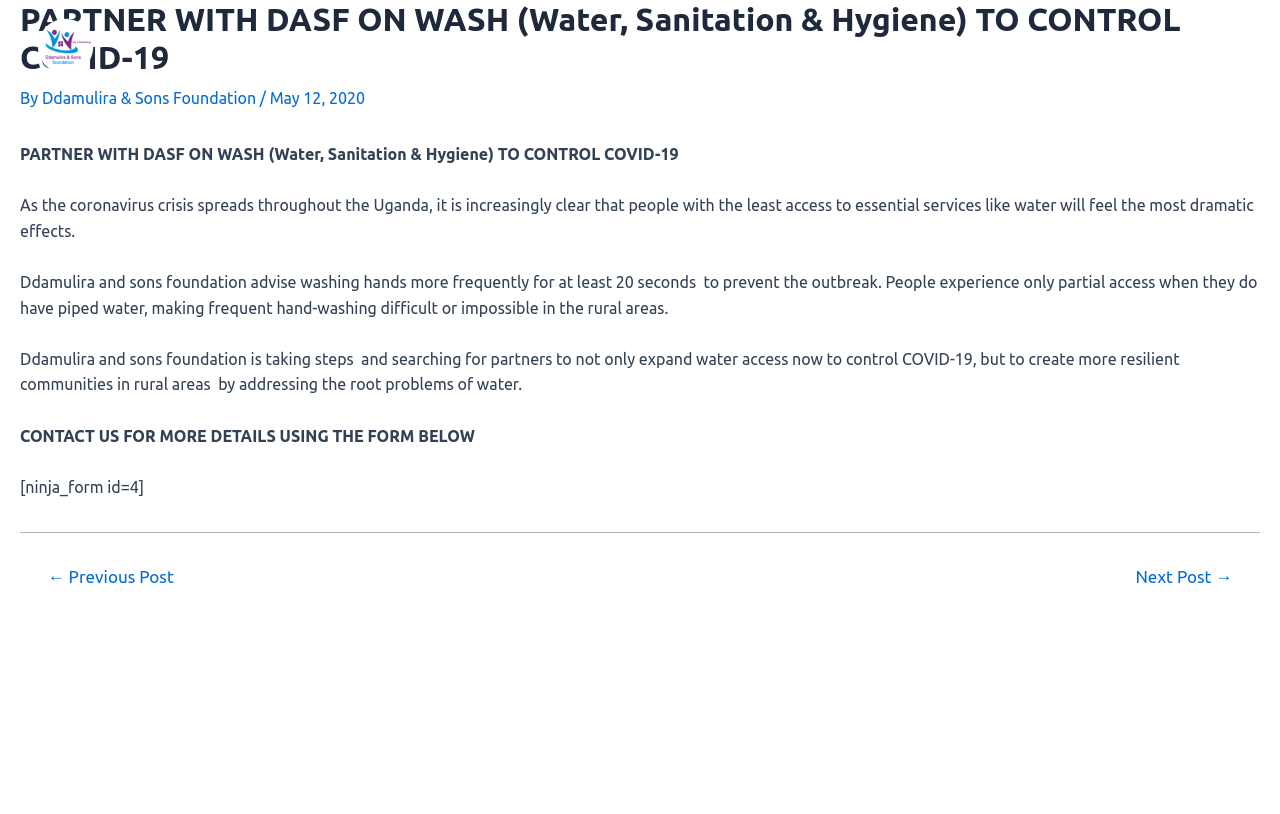Illustrate the webpage's structure and main components comprehensively.

The webpage appears to be an article or blog post about partnering with Ddamulira & Sons Foundation on WASH (Water, Sanitation & Hygiene) to control COVID-19. At the top of the page, there is a heading with the title "PARTNER WITH DASF ON WASH (Water, Sanitation & Hygiene) TO CONTROL COVID-19". Below the heading, there is a line of text that reads "By Ddamulira & Sons Foundation, May 12, 2020".

The main content of the article is divided into four paragraphs. The first paragraph explains how the coronavirus crisis affects people with limited access to essential services like water. The second paragraph advises washing hands frequently to prevent the outbreak and highlights the difficulties of doing so in rural areas. The third paragraph discusses the foundation's efforts to expand water access and create more resilient communities. The fourth paragraph invites readers to contact the foundation for more details using a form provided below.

Below the article, there is a navigation section with links to previous and next posts. The previous post link is located on the left, and the next post link is on the right.